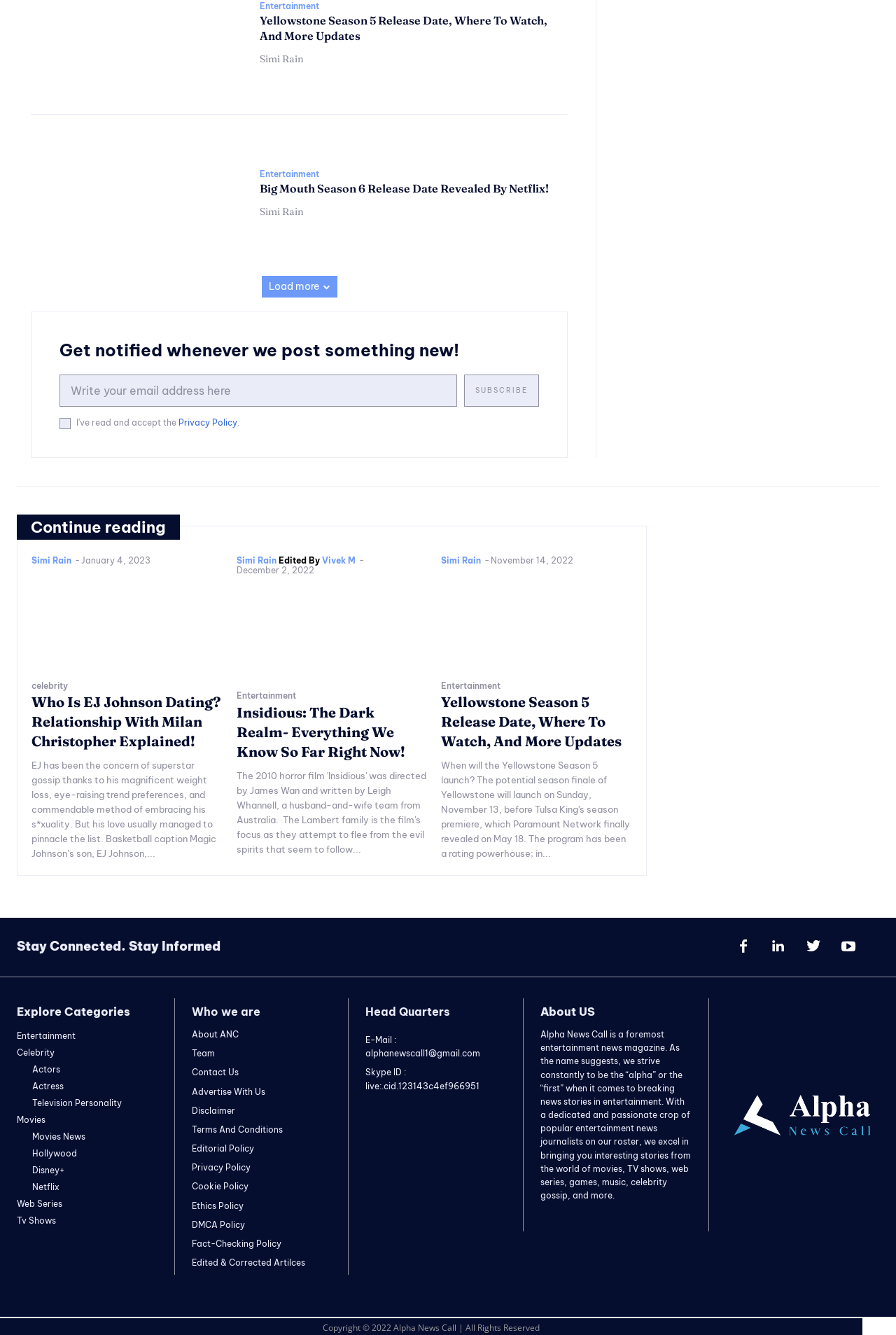Please locate the bounding box coordinates for the element that should be clicked to achieve the following instruction: "Explore the 'Entertainment' category". Ensure the coordinates are given as four float numbers between 0 and 1, i.e., [left, top, right, bottom].

[0.29, 0.001, 0.356, 0.008]